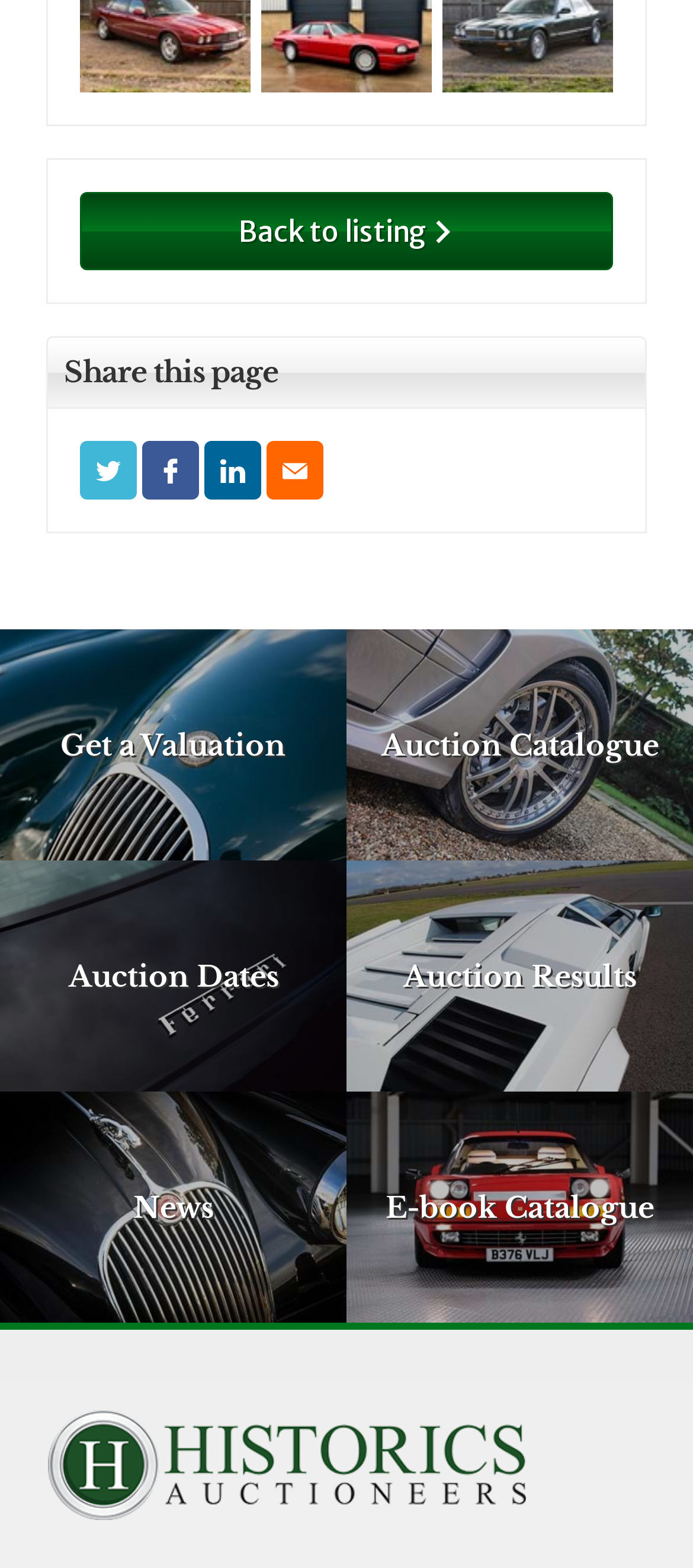Highlight the bounding box coordinates of the region I should click on to meet the following instruction: "Get a valuation".

[0.0, 0.401, 0.5, 0.549]